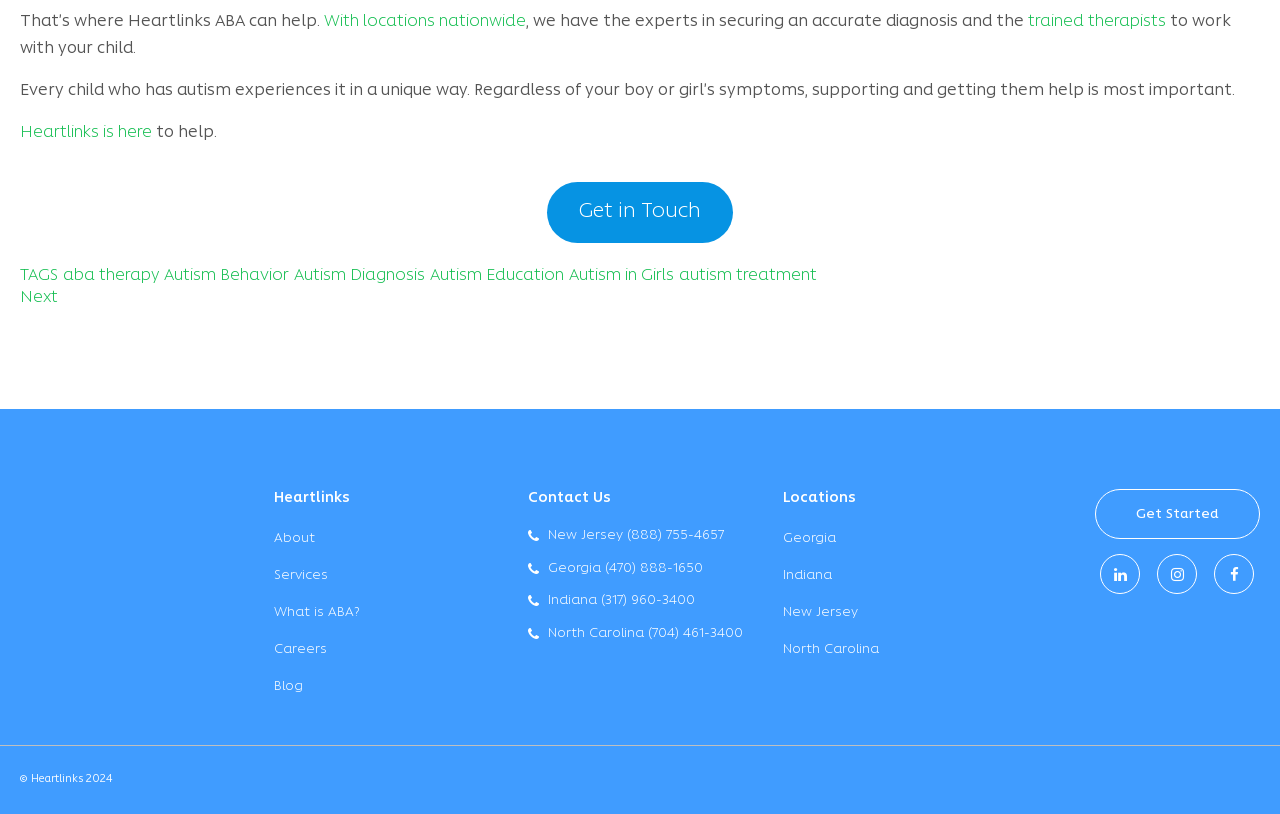What is the tag related to autism education?
Please give a detailed answer to the question using the information shown in the image.

The webpage lists several tags related to autism, including 'Autism Education'. This tag is likely related to educational resources or services provided by Heartlinks for individuals with autism.